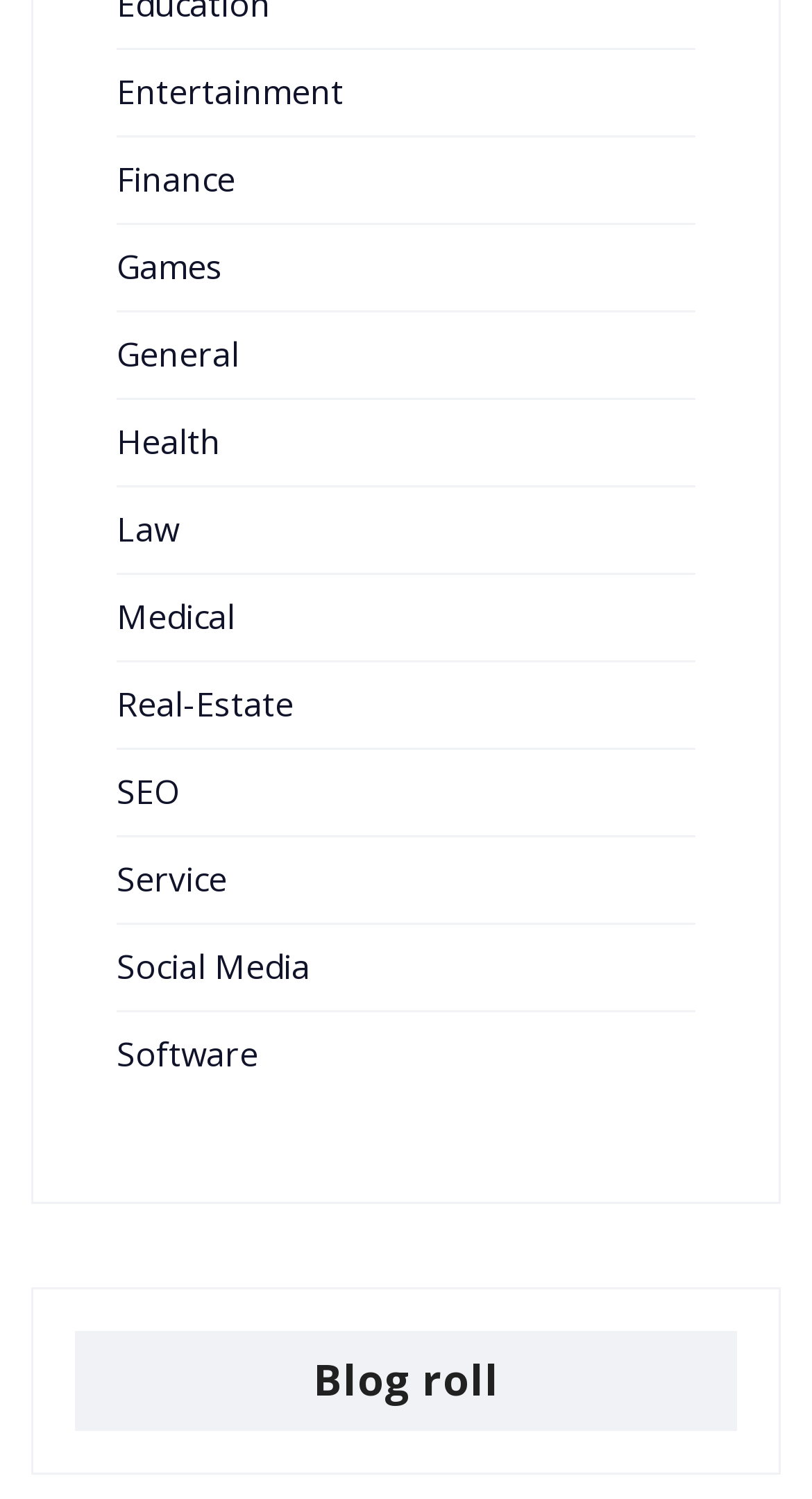What is the category that comes after 'Law'?
Answer the question with a single word or phrase, referring to the image.

Medical